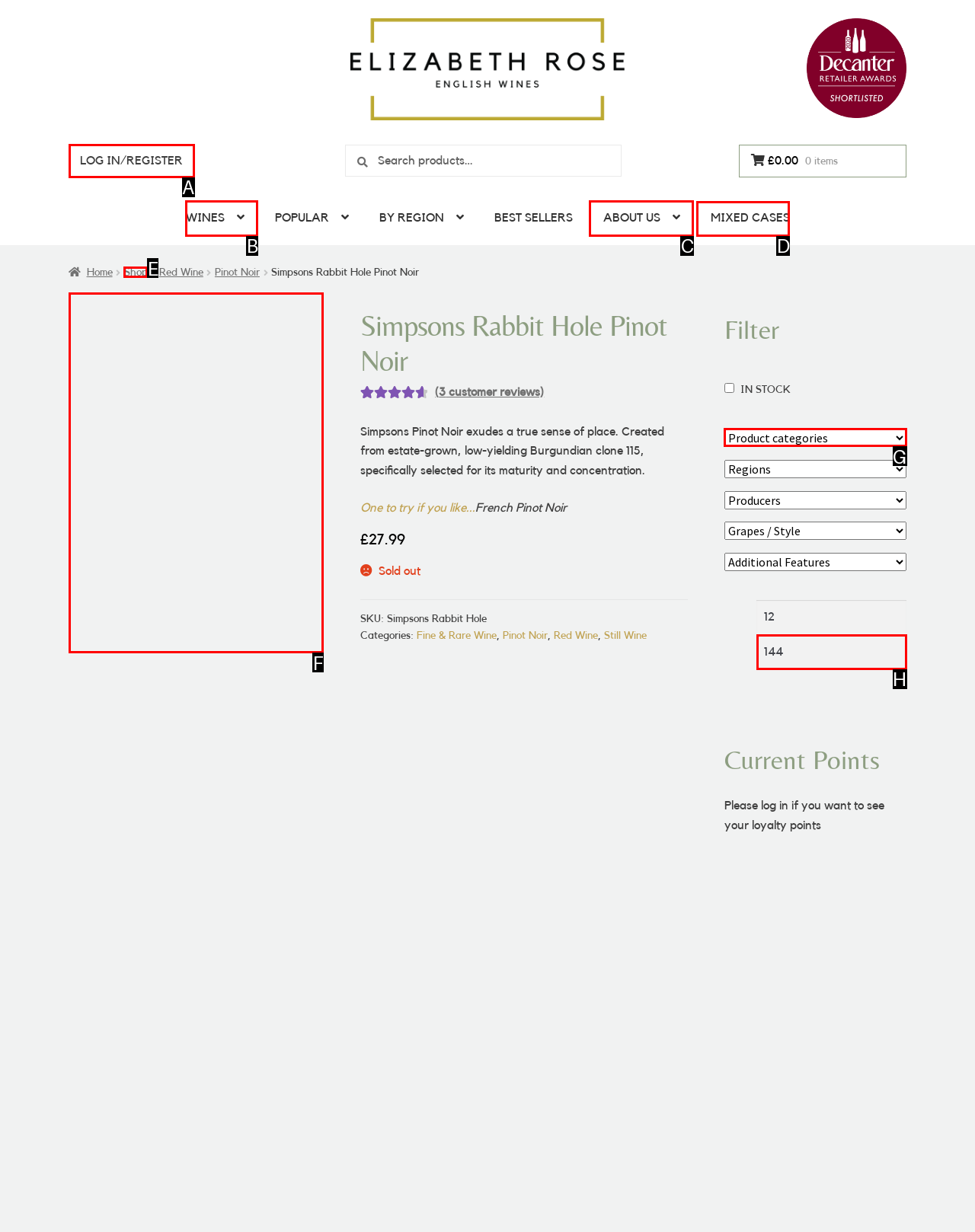Given the description: title="Simpsons Rabbit Hole Pinot Noir", choose the HTML element that matches it. Indicate your answer with the letter of the option.

F